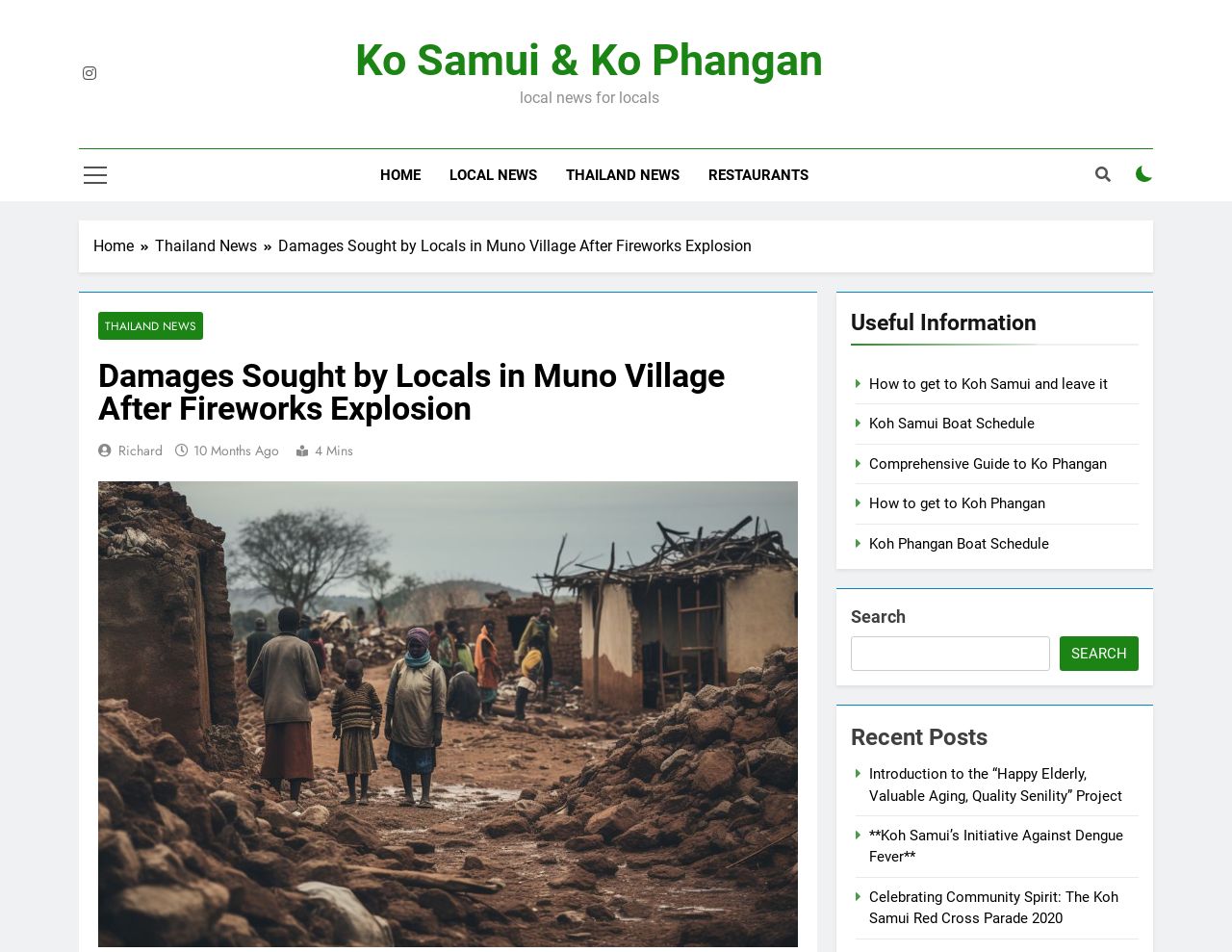Summarize the webpage in an elaborate manner.

This webpage appears to be a news article about damages sought by locals in Muno Village after a devastating fireworks explosion. At the top left, there is a logo represented by a Unicode character '\uf16d'. Next to it, there is a link to "Ko Samui & Ko Phangan". Below these elements, there is a static text "local news for locals". 

On the top right, there are several links to different sections of the website, including "HOME", "LOCAL NEWS", "THAILAND NEWS", and "RESTAURANTS". There is also a button with a Unicode character '\uf002' and an unchecked checkbox.

Below the top navigation bar, there is a breadcrumbs navigation section with links to "Home", "Thailand News", and the current article "Damages Sought by Locals in Muno Village After Fireworks Explosion". 

The main content of the article is divided into several sections. The first section has a heading with the same title as the article, and it contains a link to "THAILAND NEWS" and another link to the author "Richard". There is also a timestamp "10 Months Ago" and a static text "4 Mins". Below this section, there is an image related to the article, likely showing civil lawsuit relief efforts.

The next section is headed "Useful Information" and contains several links to related articles, including "How to get to Koh Samui and leave it", "Koh Samui Boat Schedule", and others. 

Below this section, there is a search bar with a button and a static text "Search". 

The final section is headed "Recent Posts" and contains links to several other news articles, including "Introduction to the “Happy Elderly, Valuable Aging, Quality Senility” Project", "**Koh Samui’s Initiative Against Dengue Fever**", and "Celebrating Community Spirit: The Koh Samui Red Cross Parade 2020".